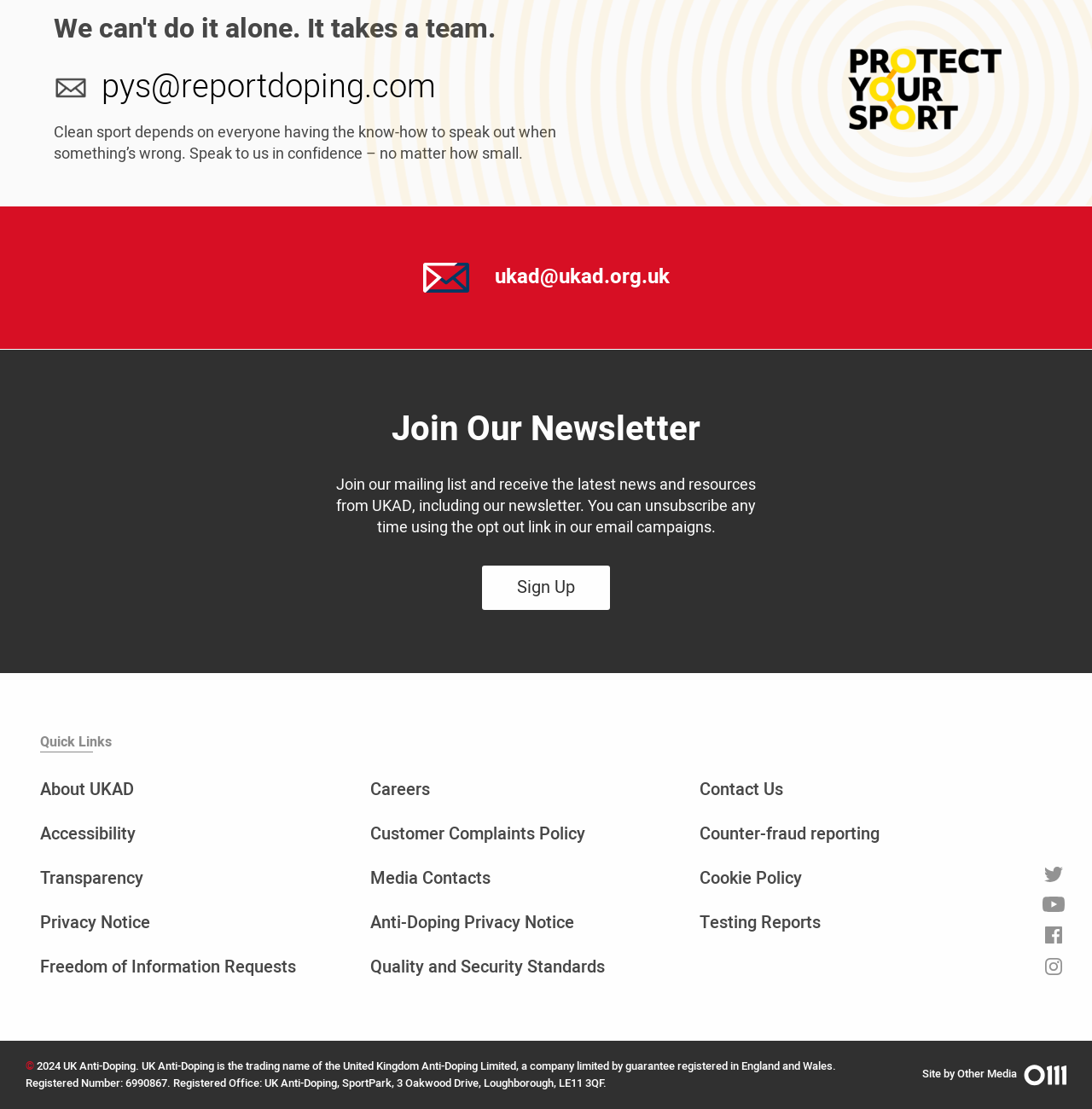Respond to the following query with just one word or a short phrase: 
What is the location of the UK Anti-Doping office?

SportPark, 3 Oakwood Drive, Loughborough, LE11 3QF